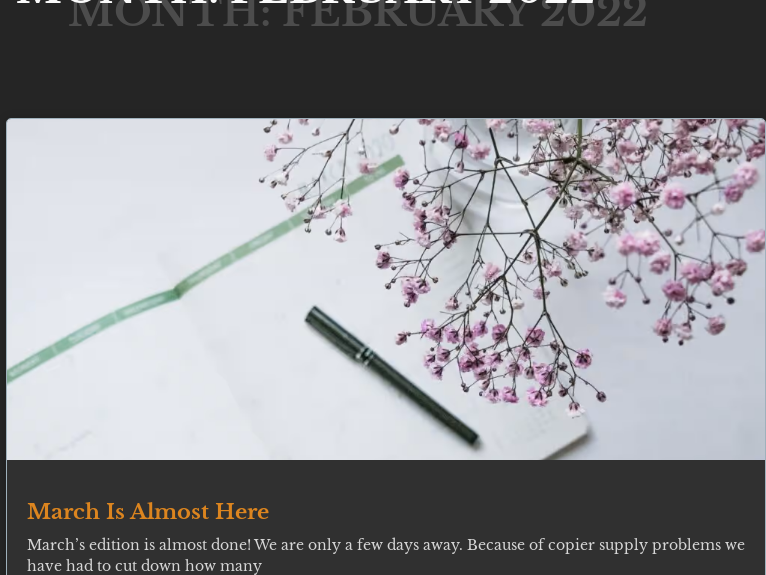Give a one-word or short phrase answer to this question: 
What is the purpose of the green ribbon?

Adds color and organization